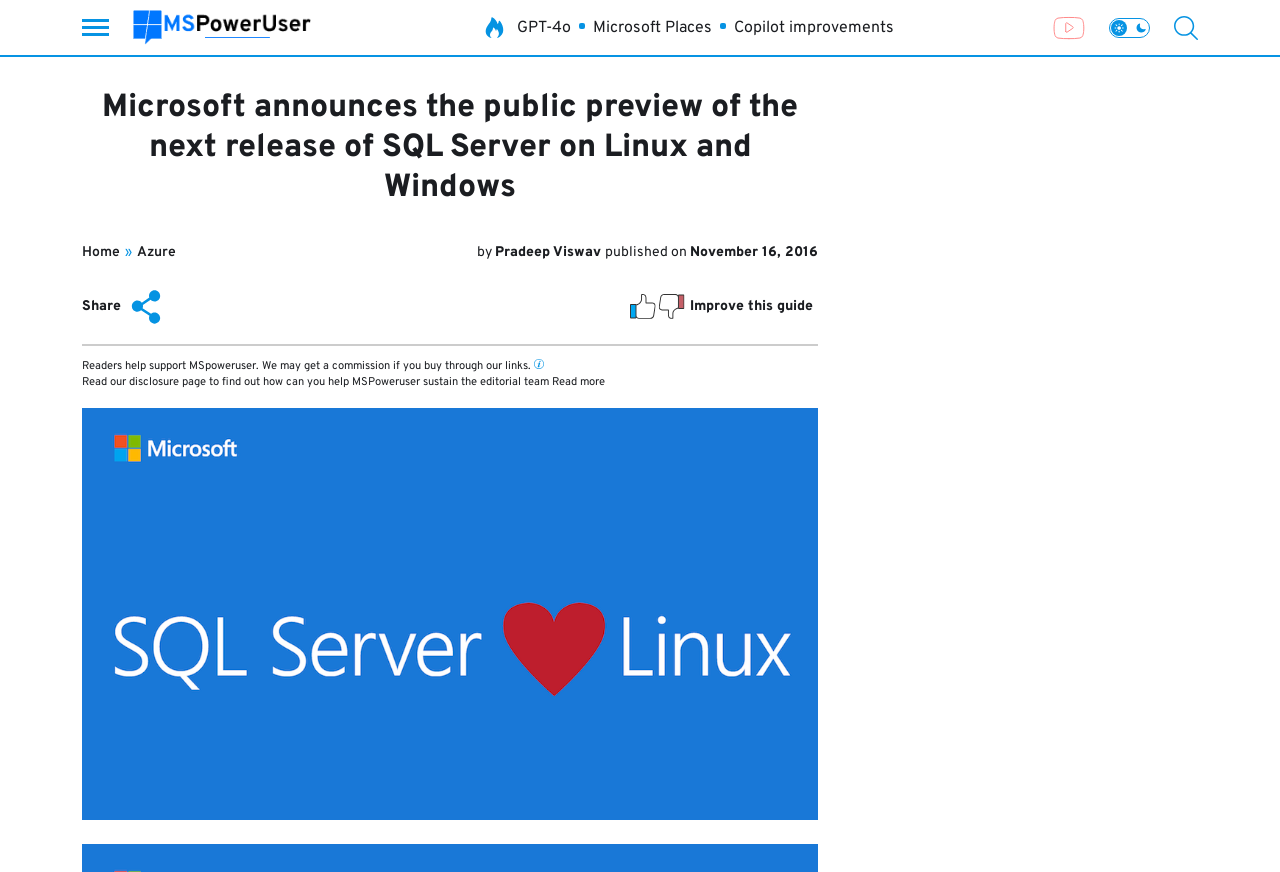Please identify the coordinates of the bounding box for the clickable region that will accomplish this instruction: "Search for something".

[0.917, 0.018, 0.936, 0.045]